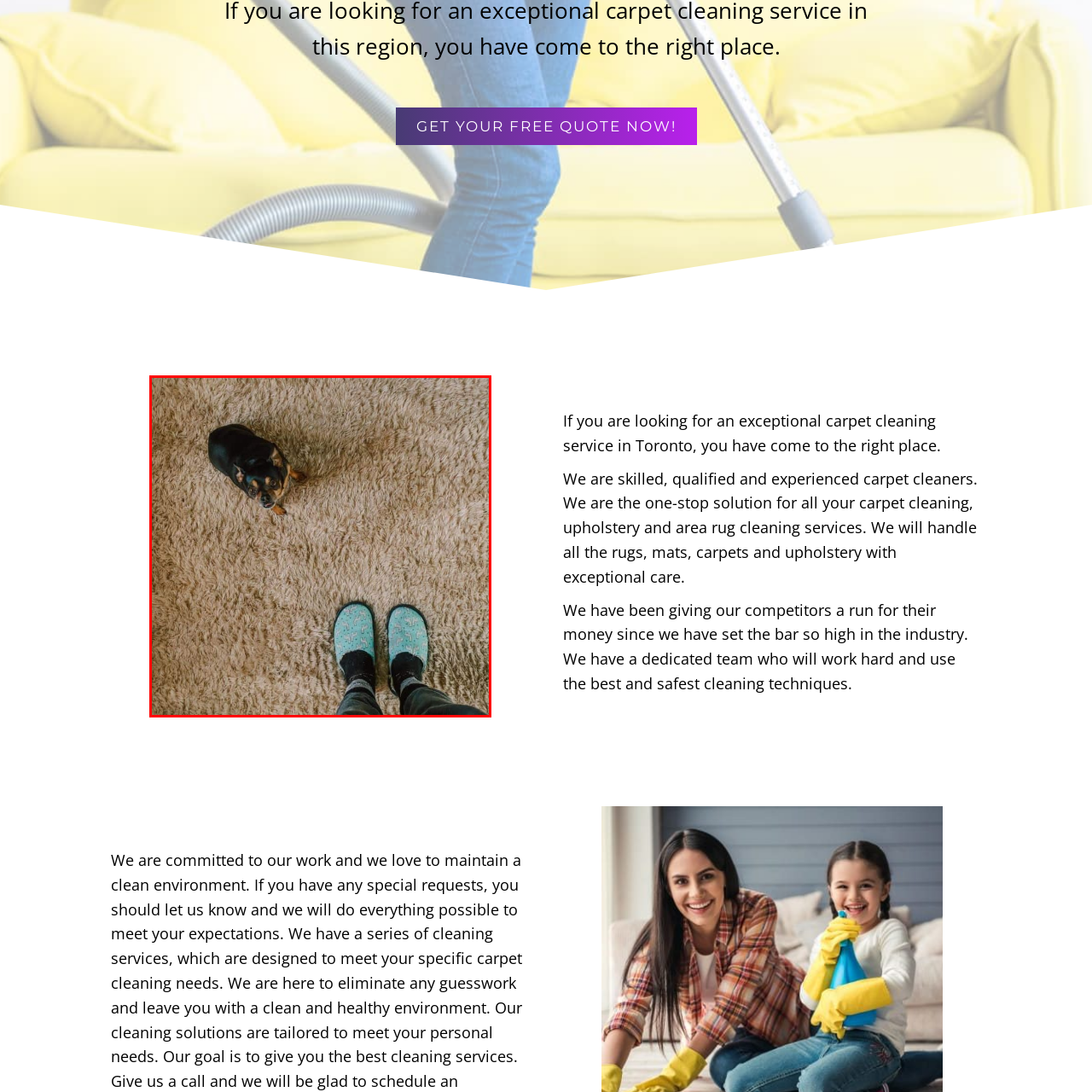What is the person wearing on their feet?
Observe the part of the image inside the red bounding box and answer the question concisely with one word or a short phrase.

Patterned slippers